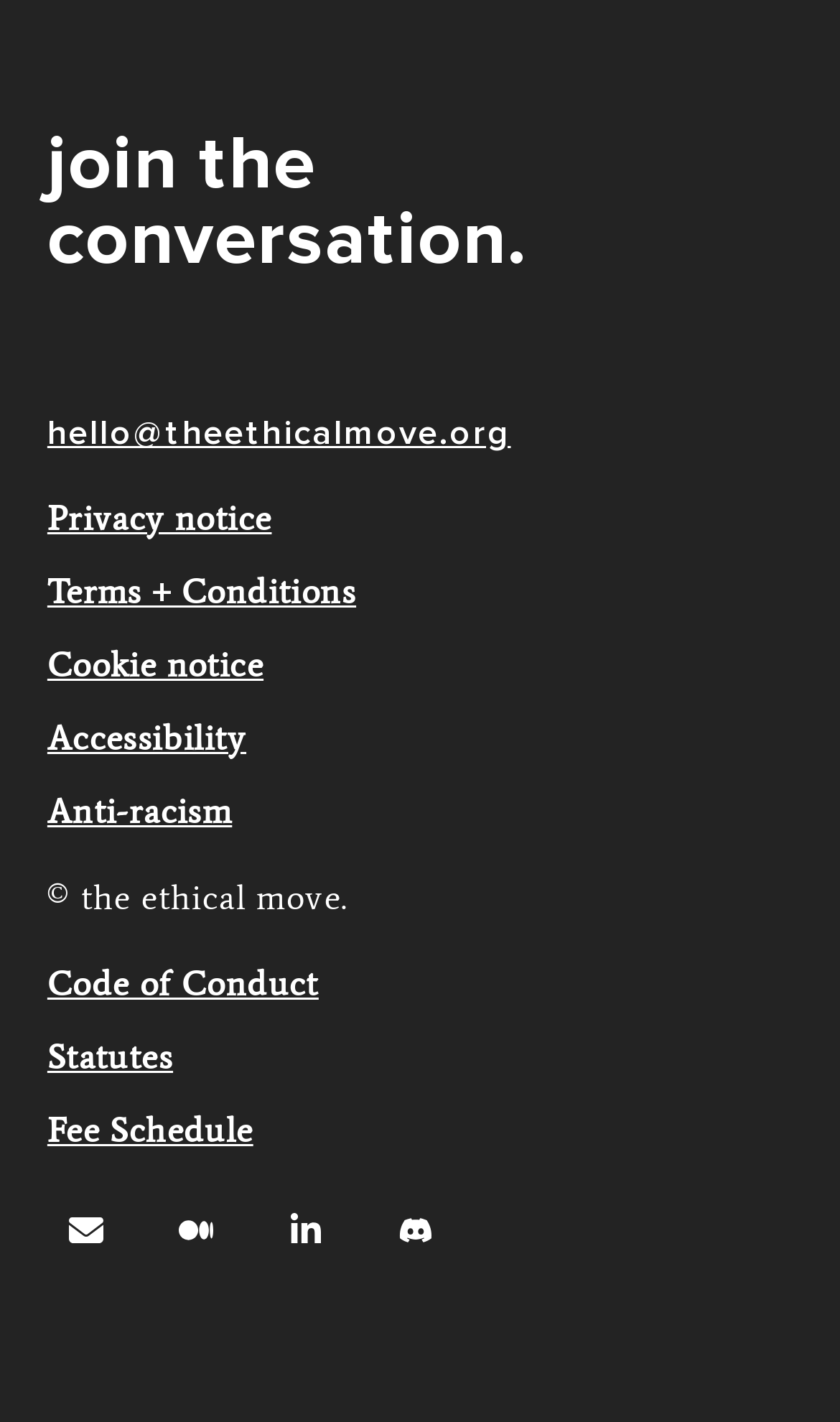Find the bounding box coordinates of the element you need to click on to perform this action: 'join the conversation on Discord'. The coordinates should be represented by four float values between 0 and 1, in the format [left, top, right, bottom].

[0.449, 0.838, 0.541, 0.892]